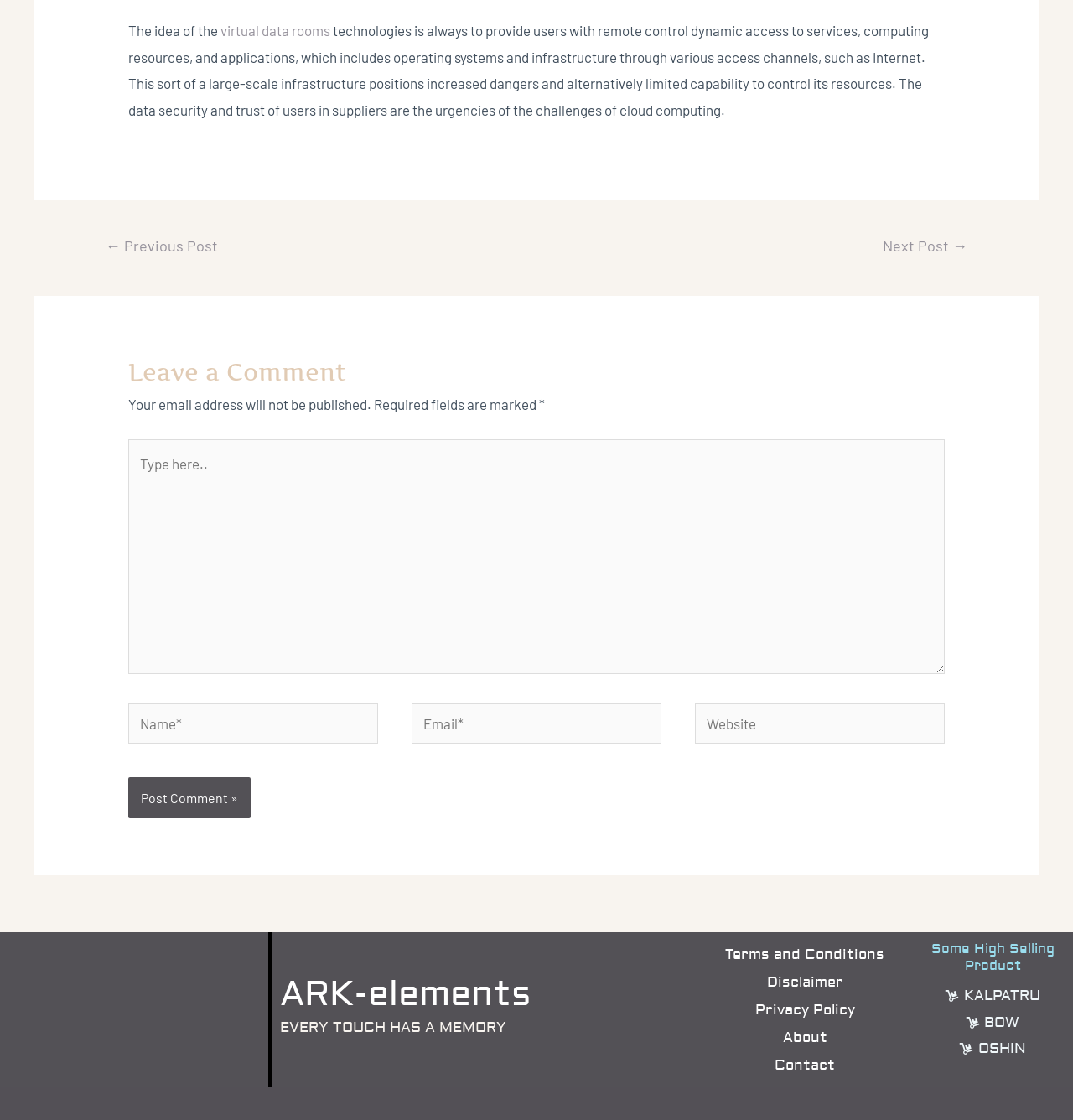Identify the bounding box coordinates of the part that should be clicked to carry out this instruction: "Type in the 'Name*' field".

[0.12, 0.628, 0.352, 0.664]